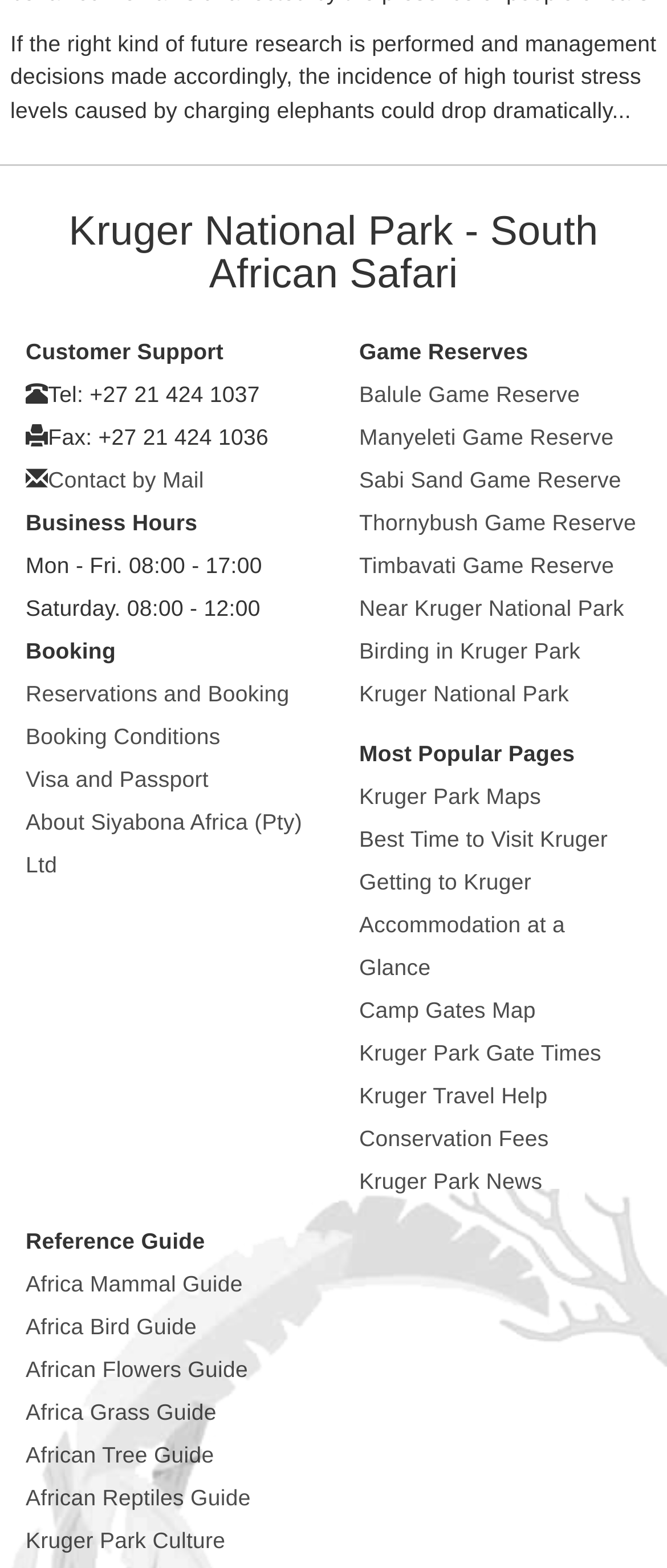What are the business hours on Saturday?
Based on the screenshot, give a detailed explanation to answer the question.

I looked at the static text elements under the 'Business Hours' heading. I found the element with the text 'Saturday. 08:00 - 12:00' which indicates the business hours on Saturday.